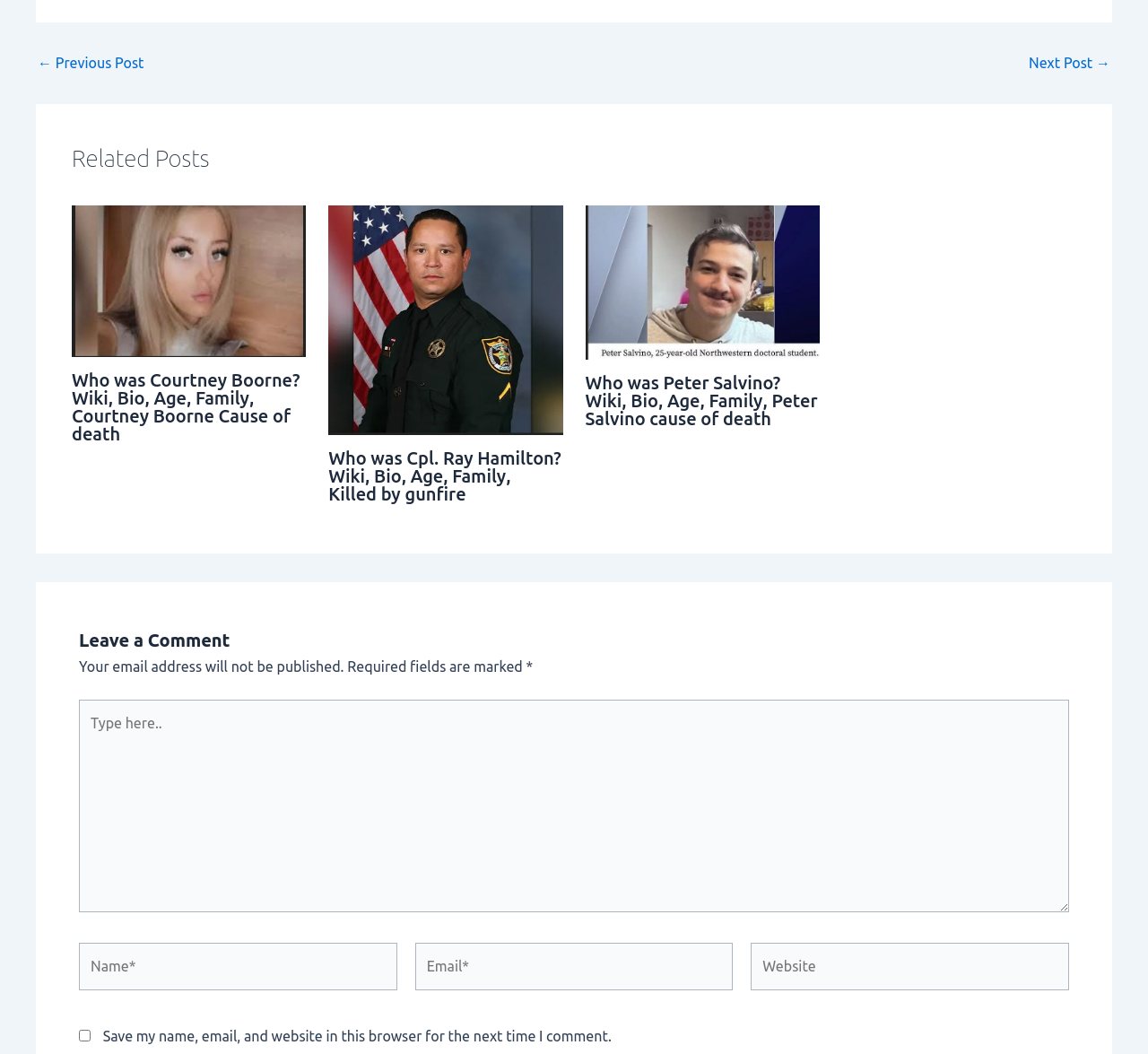Show the bounding box coordinates for the HTML element described as: "parent_node: Website name="url" placeholder="Website"".

[0.654, 0.895, 0.931, 0.939]